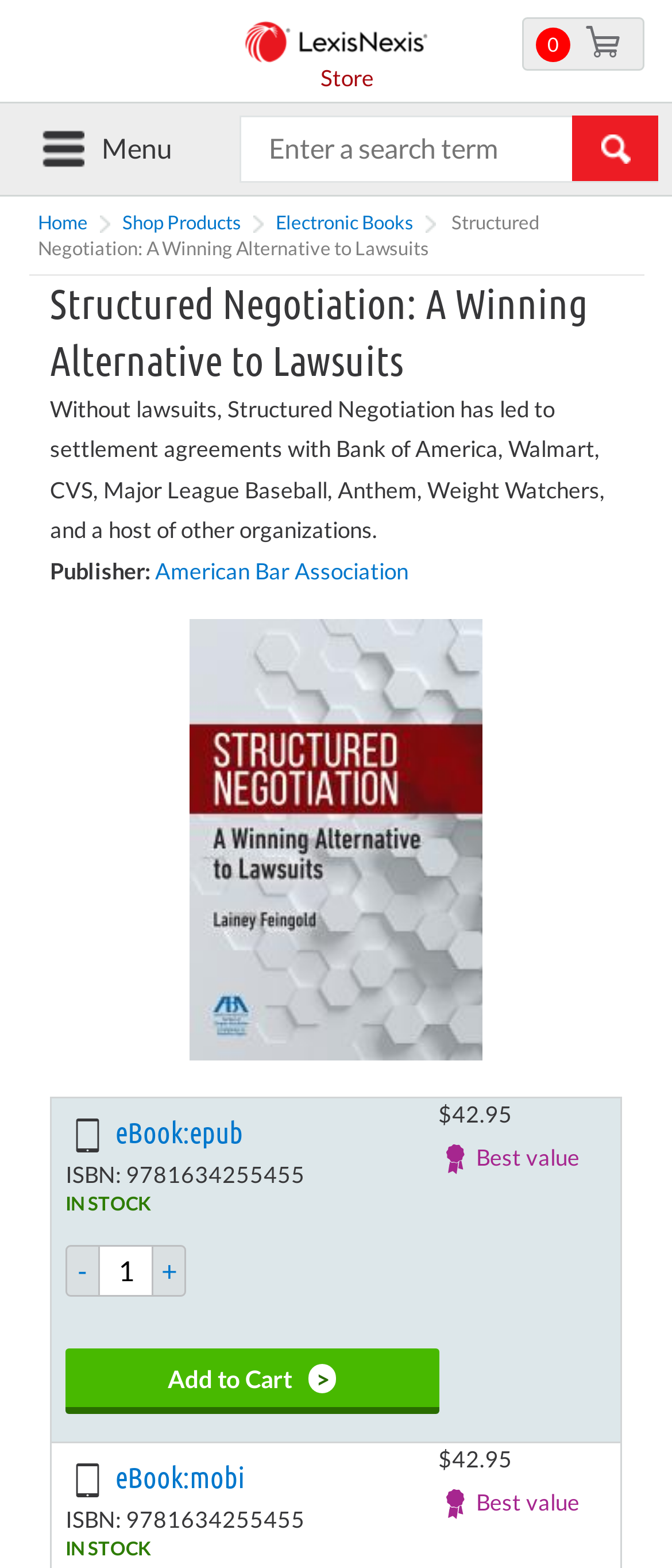What is the ISBN of this book?
Please use the visual content to give a single word or phrase answer.

9781634255455